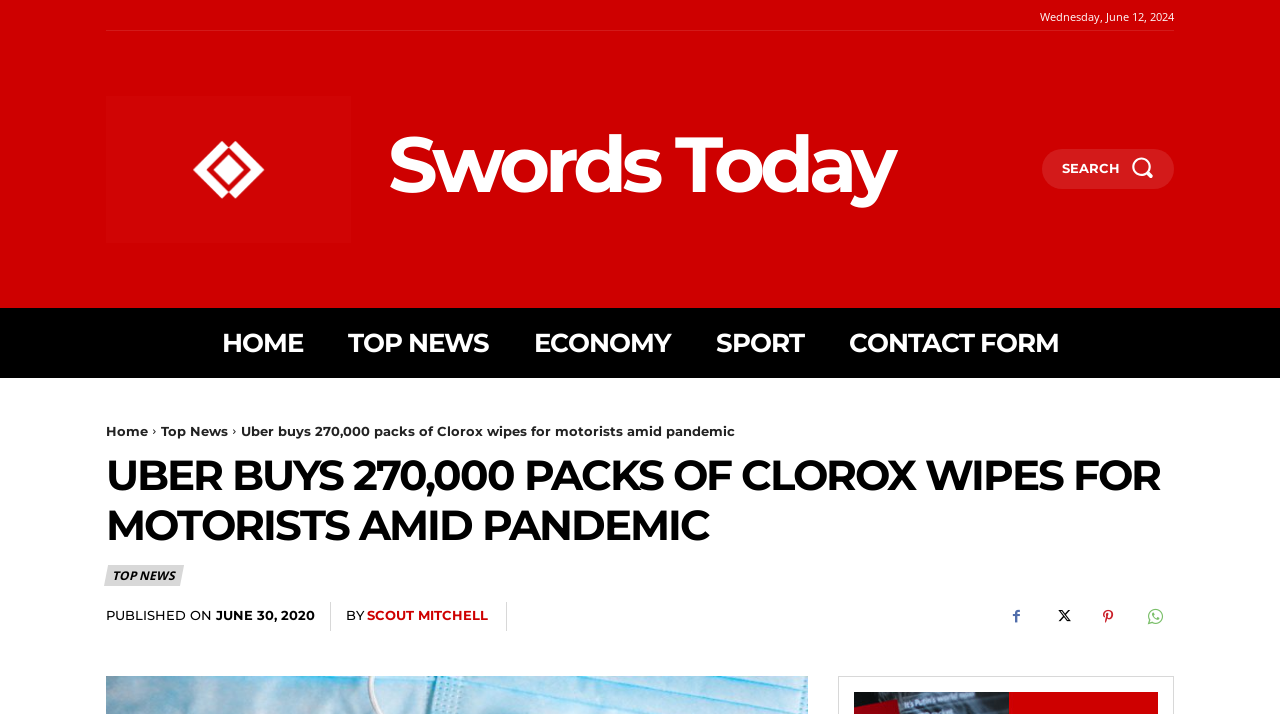Locate the UI element described by Sport and provide its bounding box coordinates. Use the format (top-left x, top-left y, bottom-right x, bottom-right y) with all values as floating point numbers between 0 and 1.

[0.559, 0.431, 0.628, 0.529]